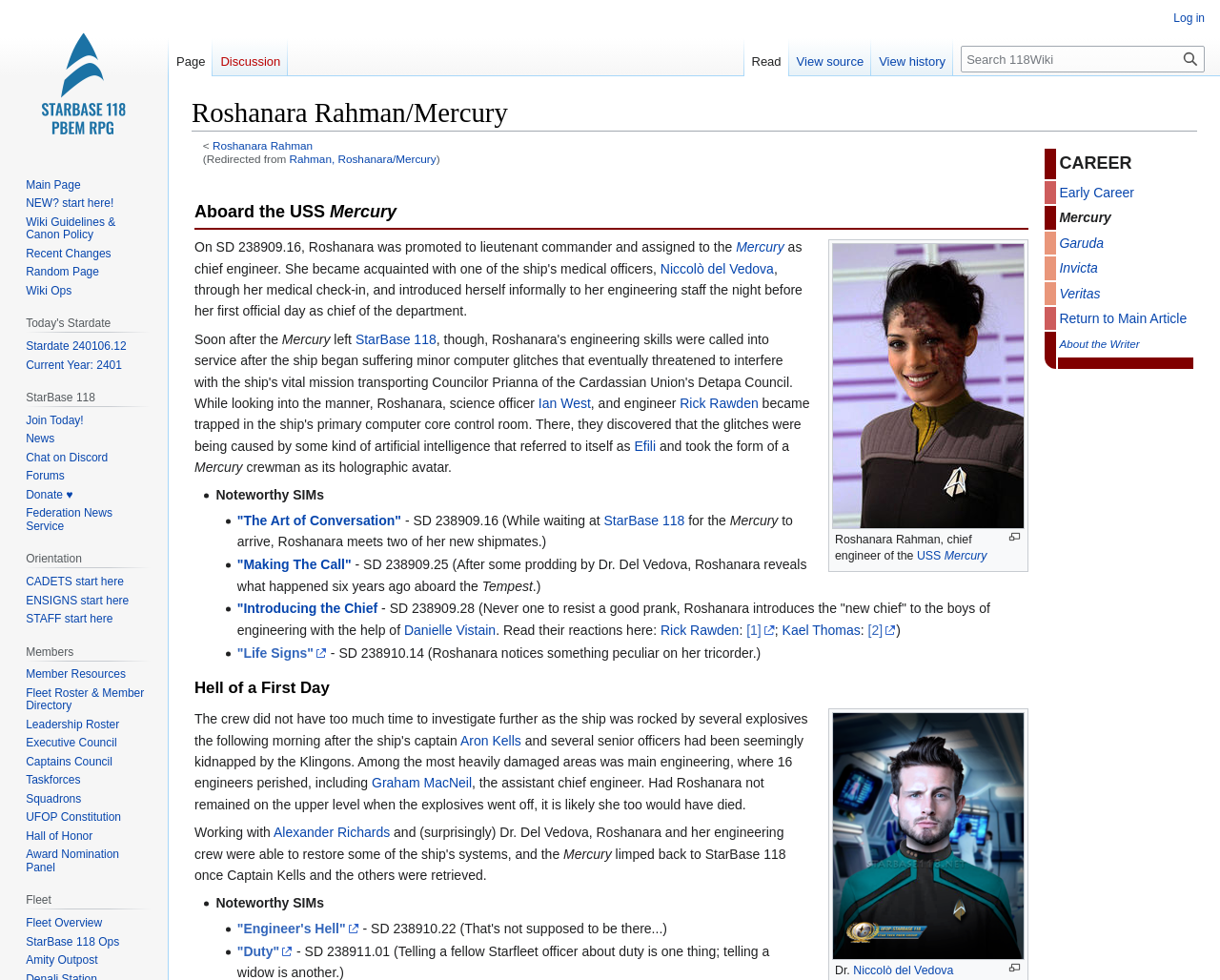What is the name of the StarBase where the USS Mercury is docked?
Please provide an in-depth and detailed response to the question.

According to the webpage, the USS Mercury left StarBase 118, as mentioned in the sentence 'Soon after the Mercury left StarBase 118'.